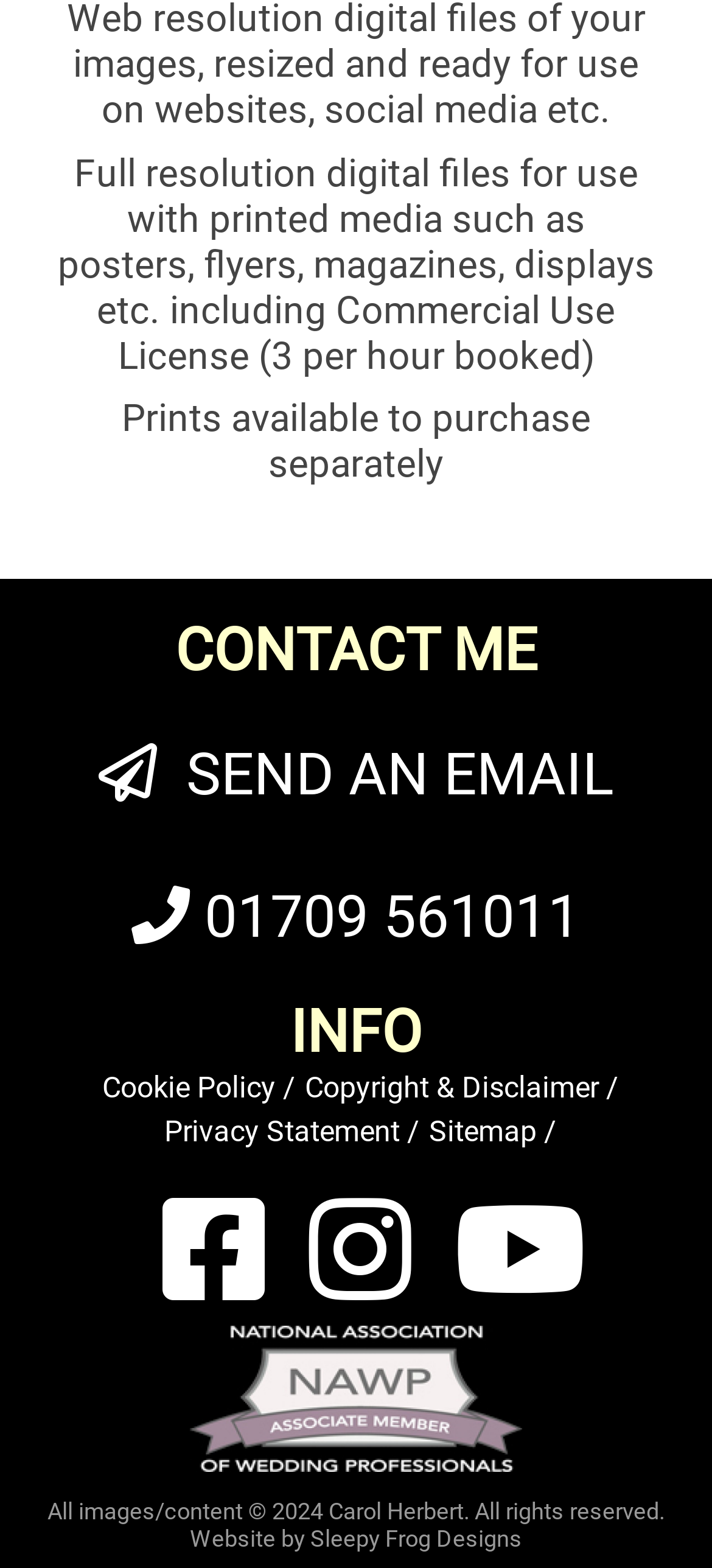Can you specify the bounding box coordinates for the region that should be clicked to fulfill this instruction: "Call the phone number".

[0.287, 0.563, 0.815, 0.607]